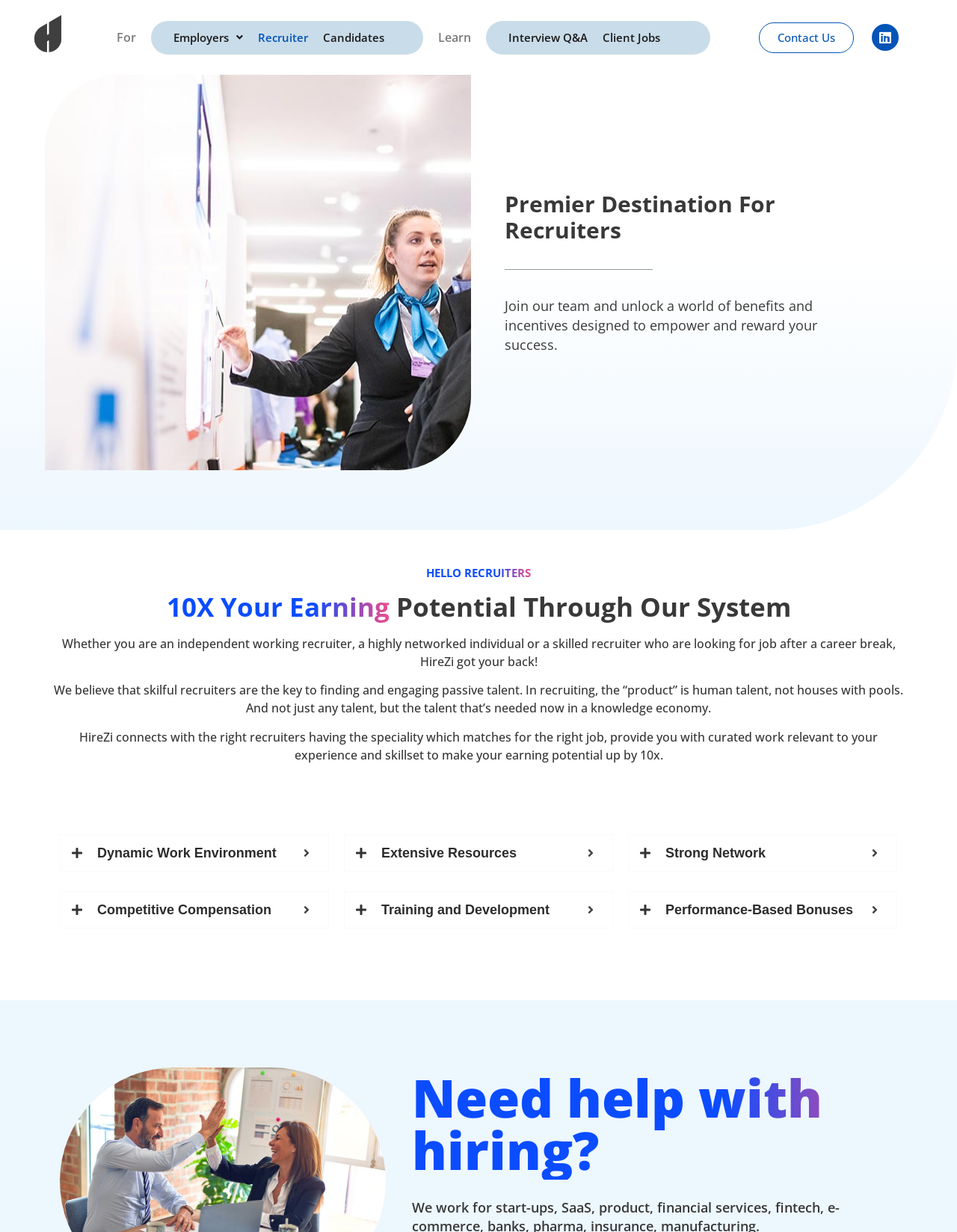Locate the bounding box coordinates of the segment that needs to be clicked to meet this instruction: "View LinkedIn profile".

[0.911, 0.019, 0.939, 0.041]